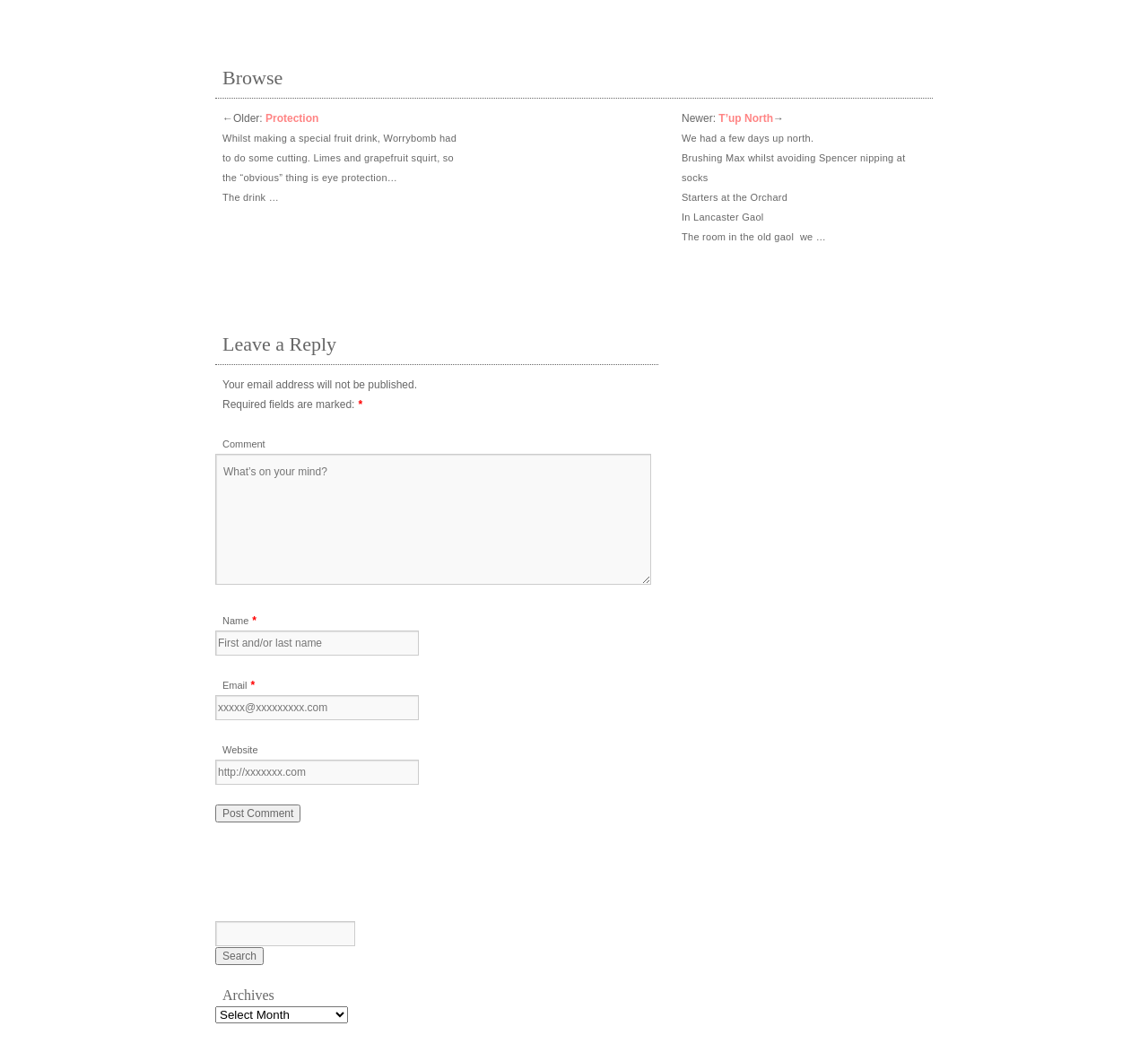Specify the bounding box coordinates of the area to click in order to follow the given instruction: "Go to NIEUWS."

None